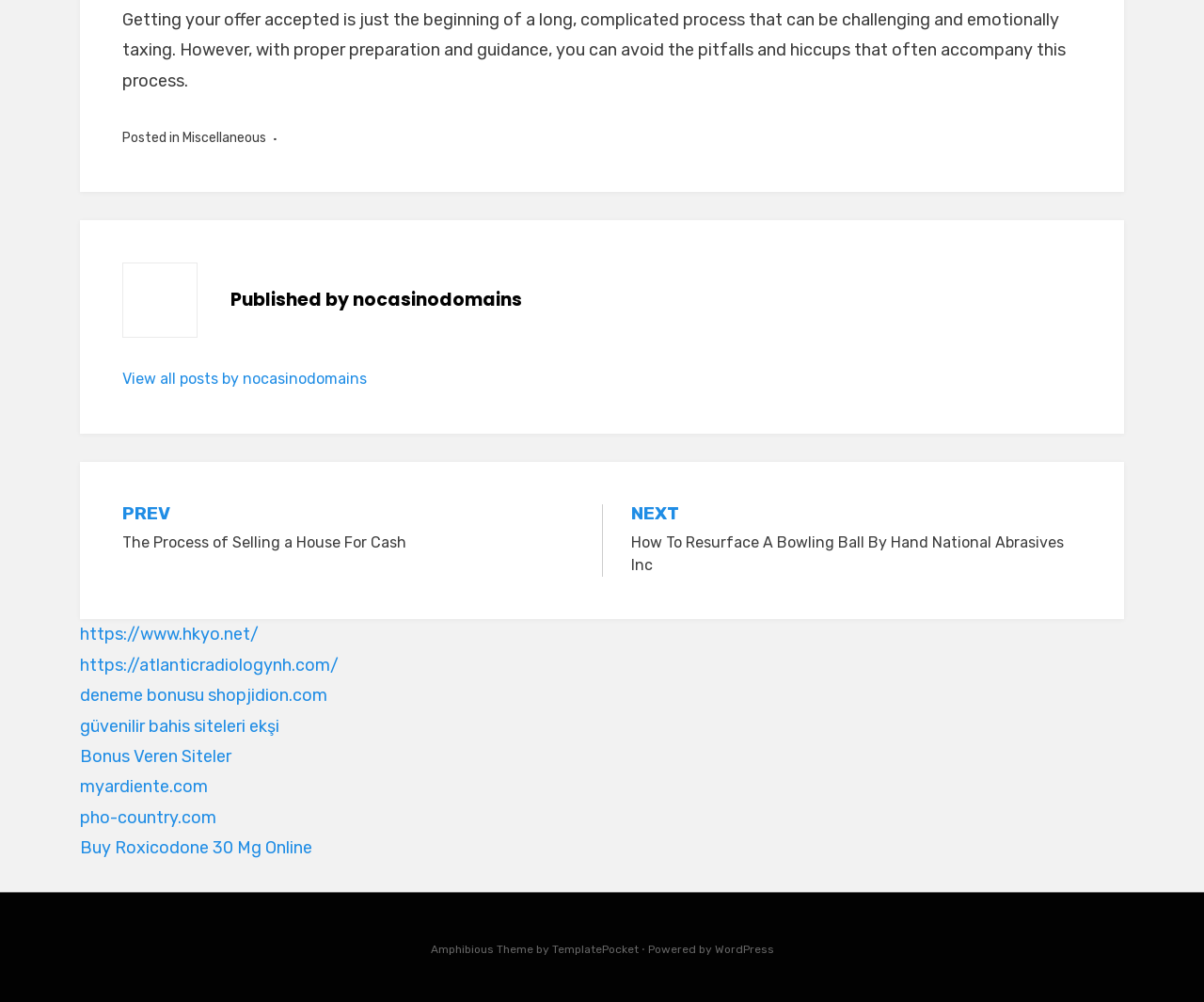Please identify the bounding box coordinates of the element that needs to be clicked to perform the following instruction: "Go to next post".

[0.524, 0.504, 0.898, 0.576]